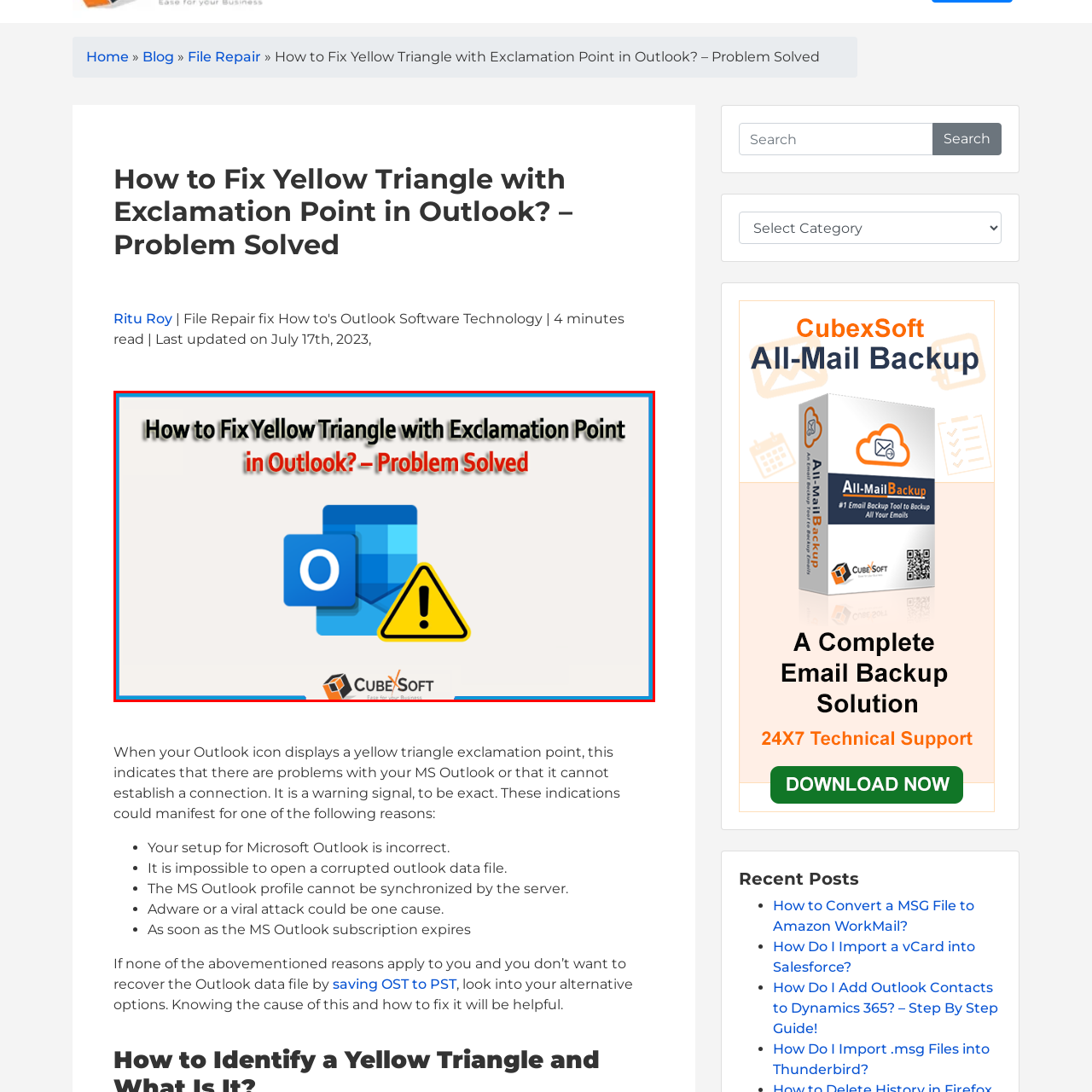What is the brand associated with the solution?
Direct your attention to the image encased in the red bounding box and answer the question thoroughly, relying on the visual data provided.

The image is branded with the CubeSoft logo, emphasizing solutions available for users facing difficulties with Microsoft Outlook, which means CubeSoft is the brand associated with providing solutions to Outlook problems.